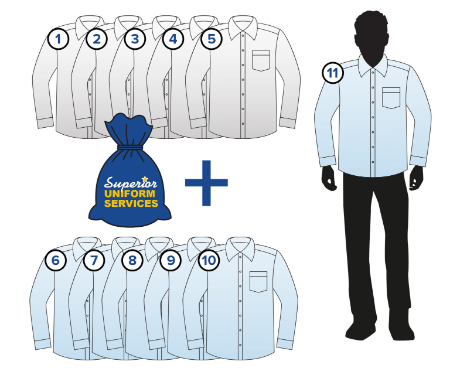Generate an elaborate caption that covers all aspects of the image.

The image depicts a visual representation of a uniform rental program offered by Superior Uniform Services. It features a collection of ten neatly arranged shirts labeled with numbers 1 through 10, showcasing a variety of styles and colors. At the center, a blue drawstring bag, emblazoned with the "Superior Uniform Services" logo, symbolizes the laundry service component of the program. Additionally, an eleventh shirt is displayed on a silhouette of a person, emphasizing the final result of the service: a freshly laundered and neatly presented uniform ready for wear. This imagery effectively conveys the convenience and quality of the uniform rental services provided by the company, linking personalized apparel solutions with seamless garment care.